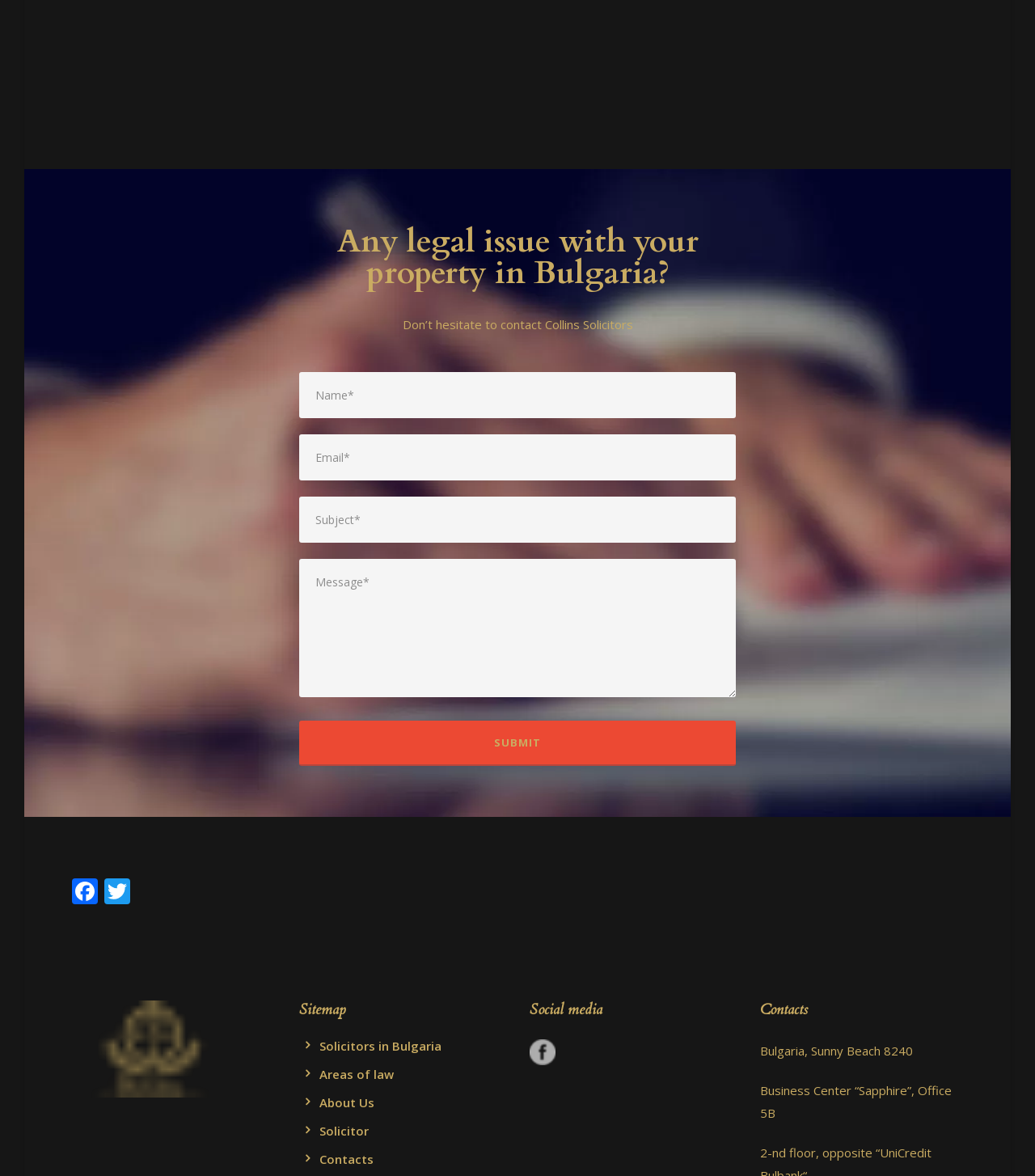Pinpoint the bounding box coordinates of the area that must be clicked to complete this instruction: "Get in touch through email".

[0.152, 0.06, 0.29, 0.074]